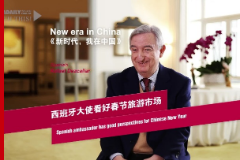Answer the following inquiry with a single word or phrase:
What is the language of the text block at the bottom?

Chinese and English